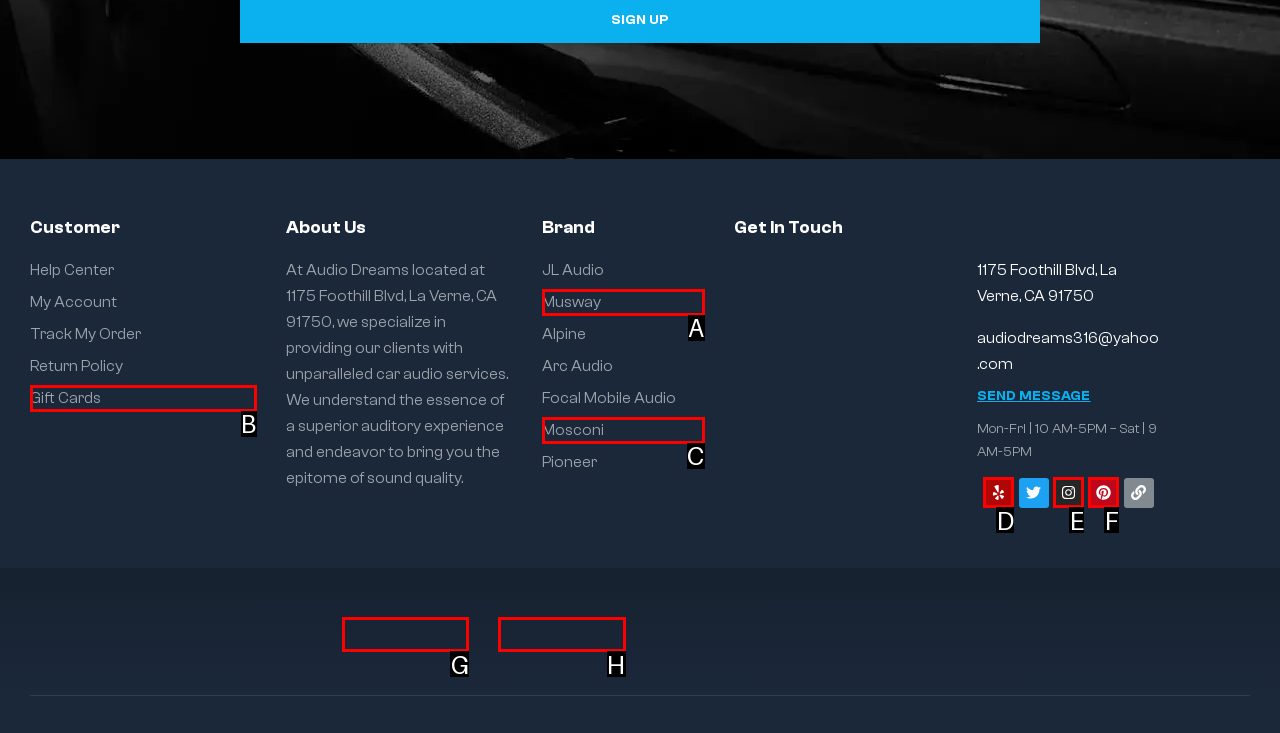Assess the description: Instagram and select the option that matches. Provide the letter of the chosen option directly from the given choices.

E